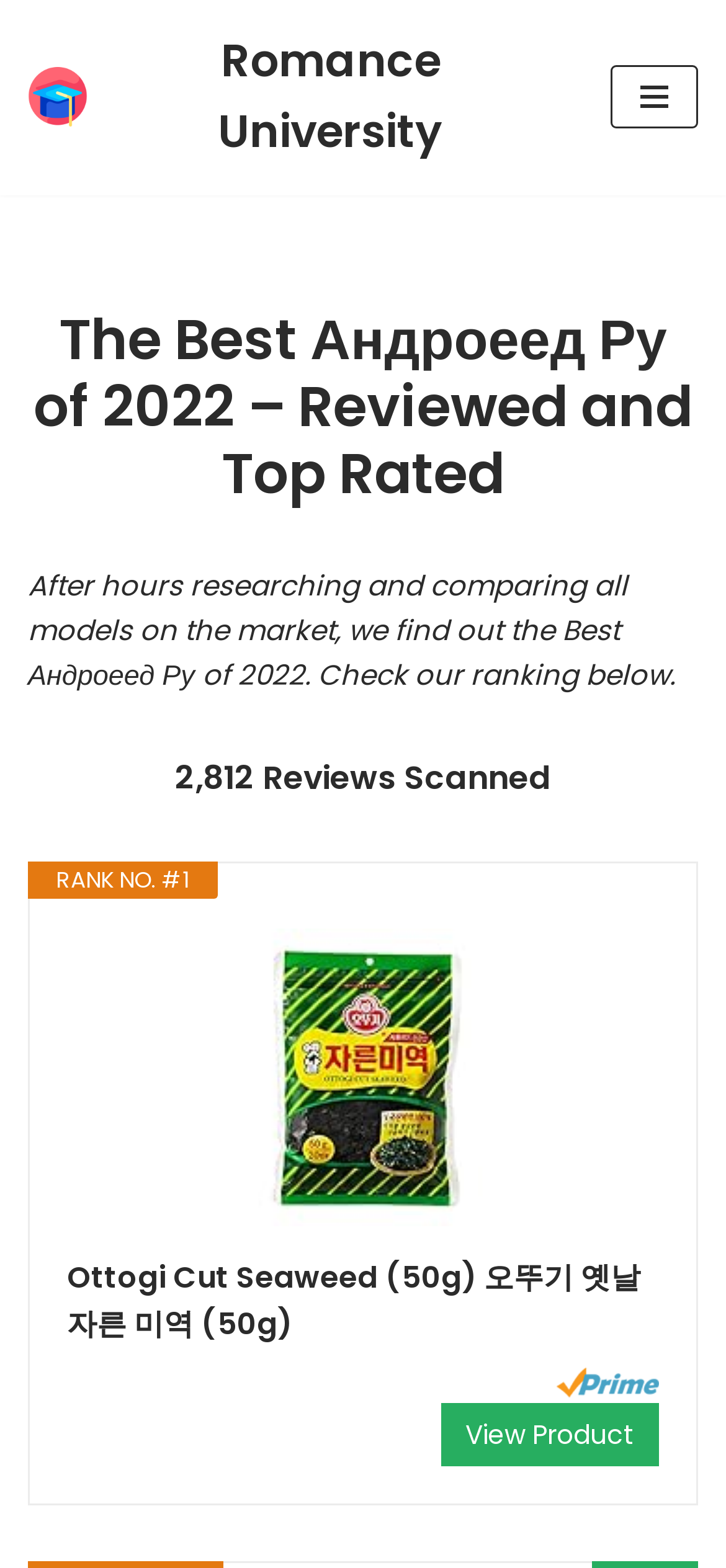Provide the bounding box coordinates of the HTML element described by the text: "Skip to content".

[0.0, 0.038, 0.077, 0.062]